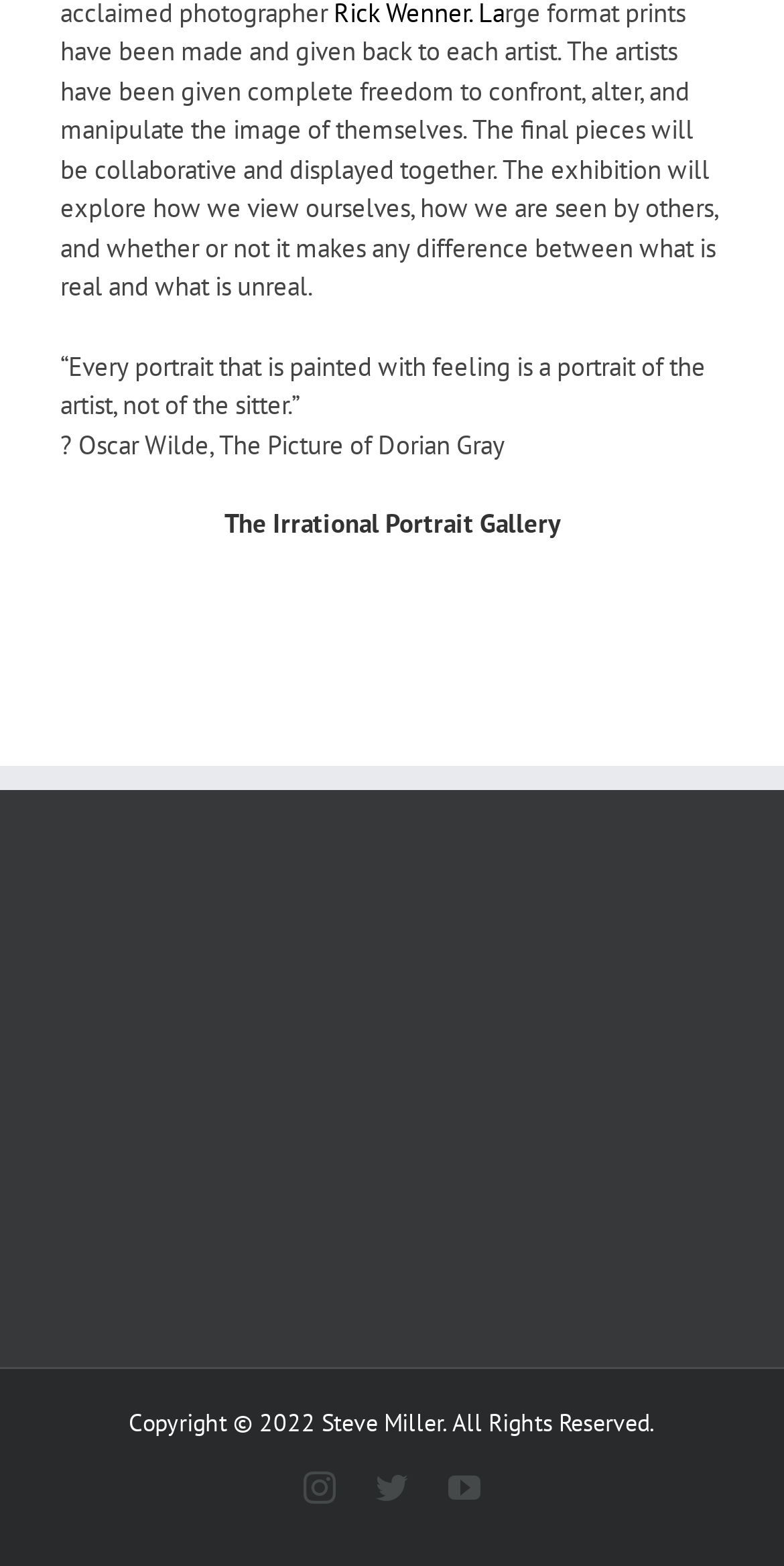Provide a brief response to the question below using one word or phrase:
What year is the copyright for?

2022